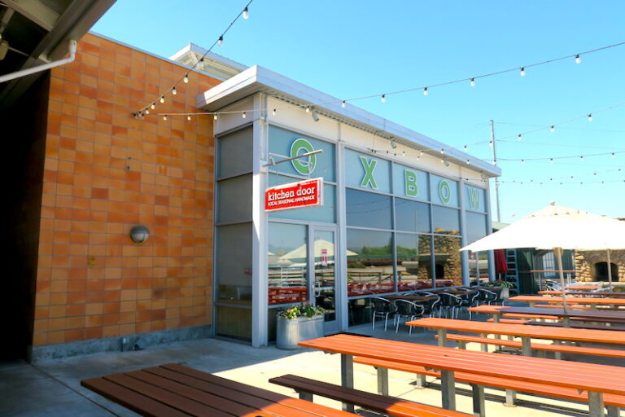Illustrate the image with a detailed and descriptive caption.

The image showcases the vibrant exterior of the Oxbow Public Market located in Napa, California. This popular destination features a modern design with large windows that allow natural light to flood the interior, accented by colorful signage. The inviting outdoor seating area, adorned with charming string lights, is ideal for enjoying the sunny California weather. Benches with rustic wooden finishes provide ample spots for visitors to relax and enjoy their meals from the various local food vendors. A prominent sign for "Kitchen Door," one of the market's eateries, hints at the culinary delights available inside, making it a perfect meeting point for food lovers on tours, such as the anticipated Foodies on Foot Food Tour. This bustling marketplace is not only a hub for delicious food but also a lively gathering place for both locals and tourists alike.